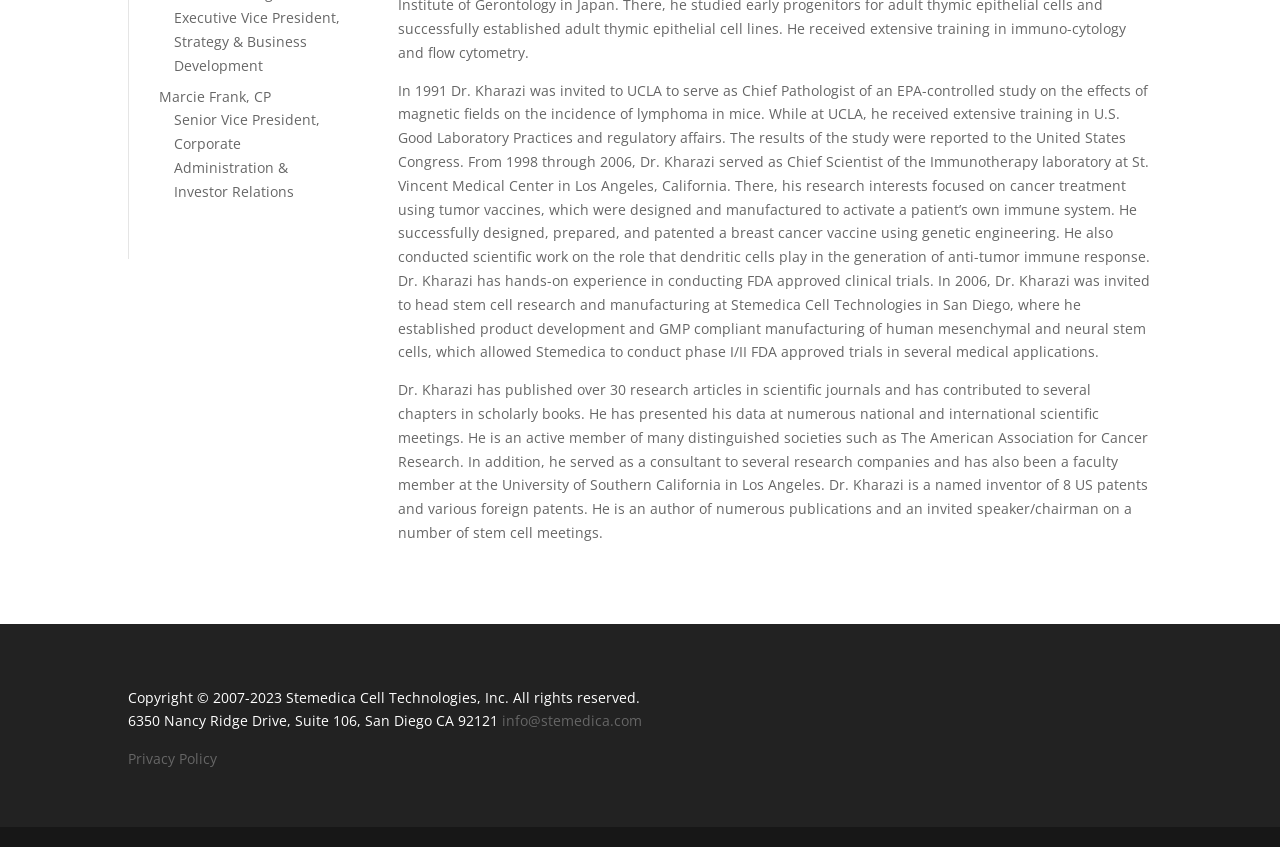Identify and provide the bounding box for the element described by: "Shop".

None